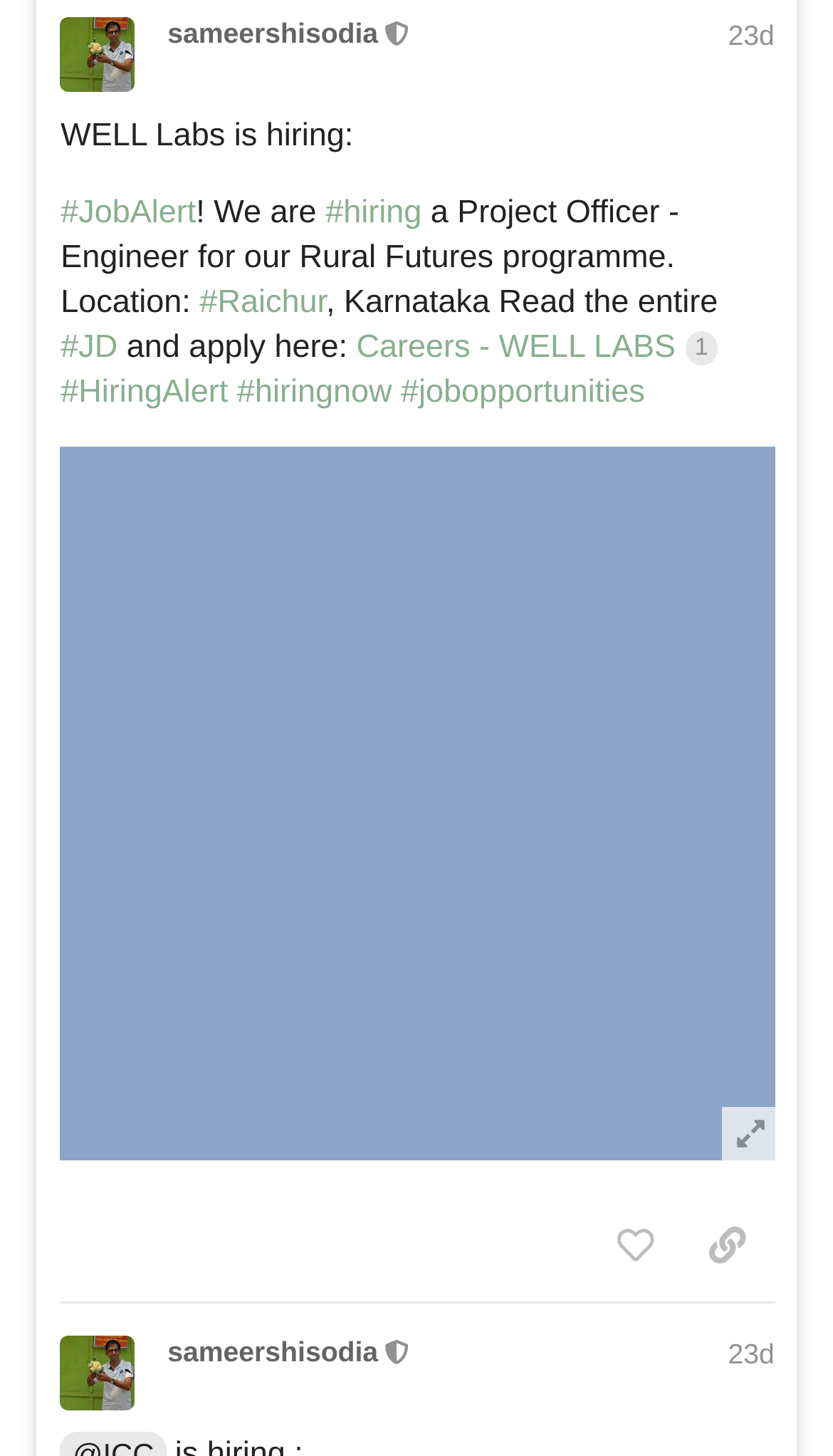Given the element description: "23d", predict the bounding box coordinates of the UI element it refers to, using four float numbers between 0 and 1, i.e., [left, top, right, bottom].

[0.874, 0.013, 0.93, 0.035]